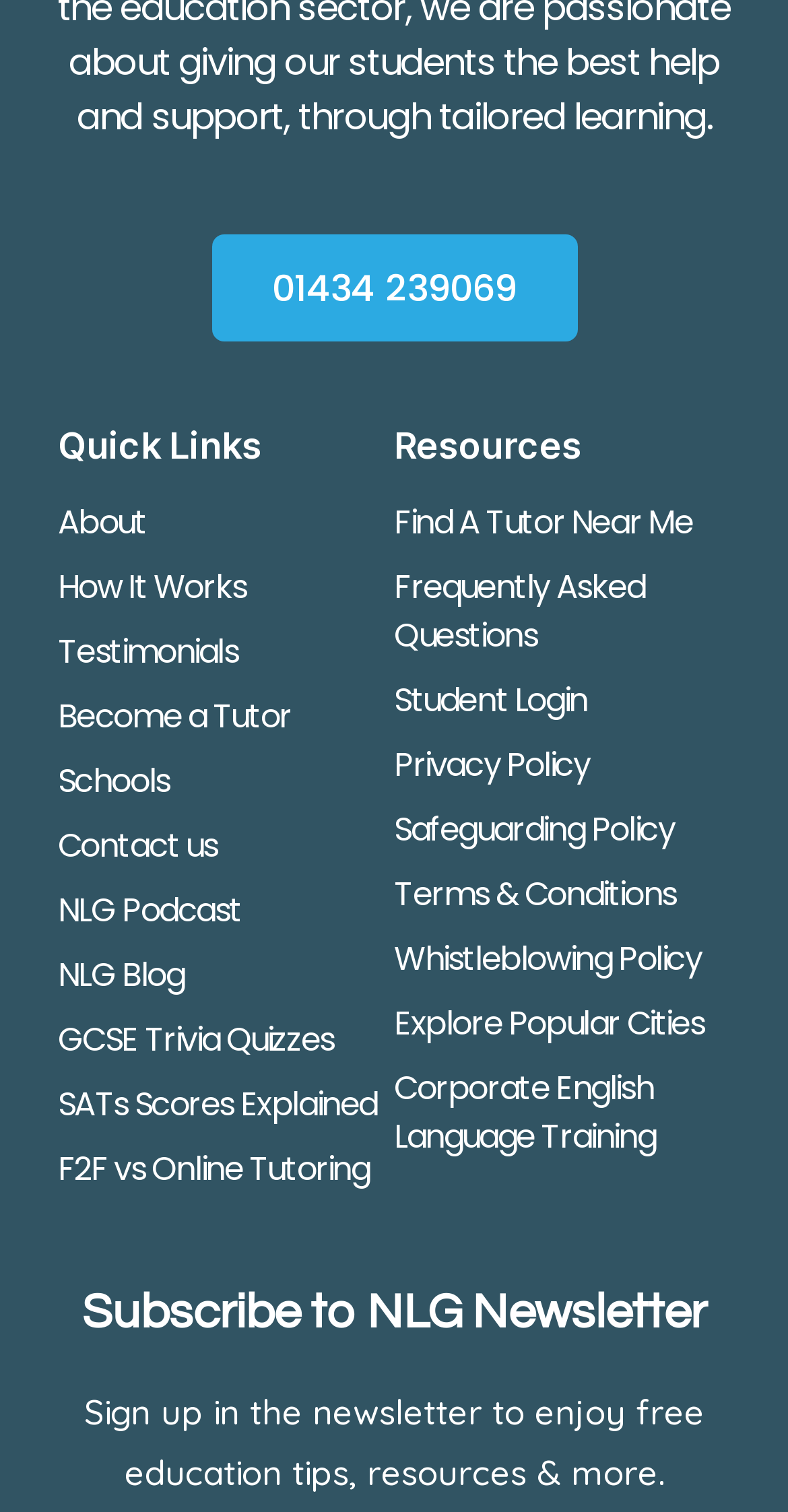Identify the bounding box coordinates of the clickable region required to complete the instruction: "Click on 'Become a Tutor'". The coordinates should be given as four float numbers within the range of 0 and 1, i.e., [left, top, right, bottom].

[0.073, 0.453, 0.5, 0.496]